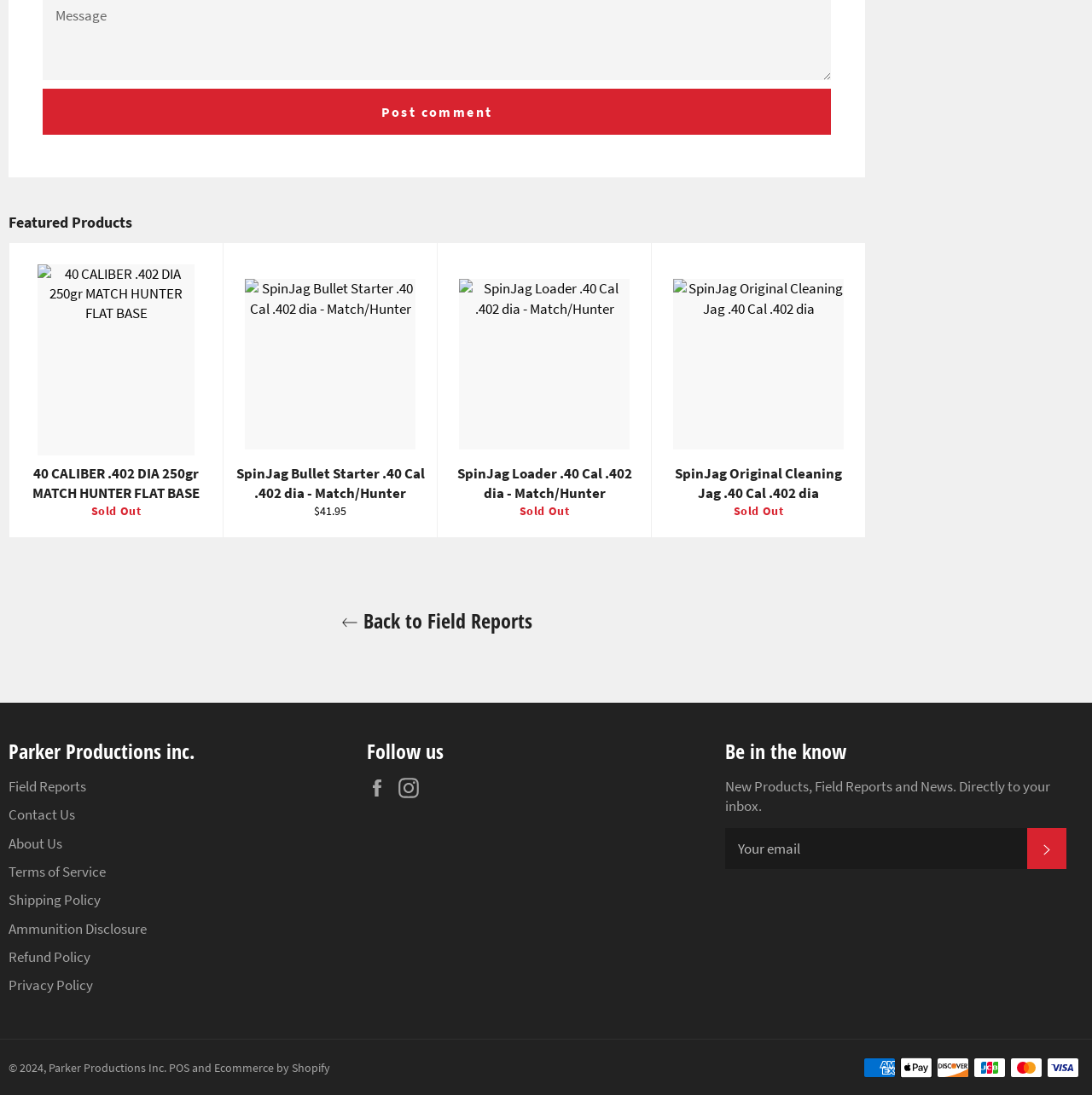Find the bounding box coordinates of the element you need to click on to perform this action: 'Follow on Facebook'. The coordinates should be represented by four float values between 0 and 1, in the format [left, top, right, bottom].

[0.336, 0.709, 0.362, 0.729]